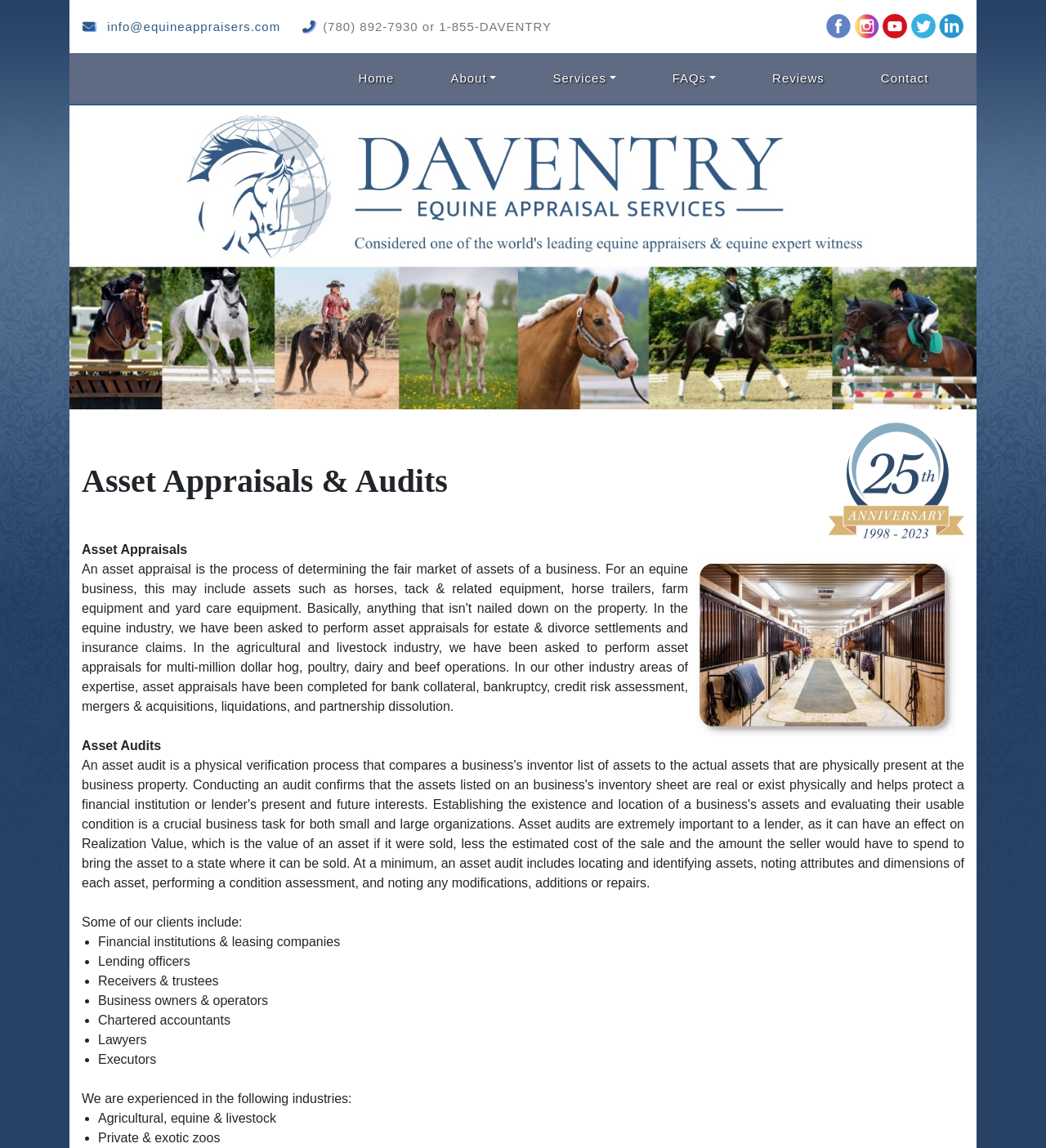Answer in one word or a short phrase: 
What is the phone number on the webpage?

(780) 892-7930 or 1-855-DAVENTRY